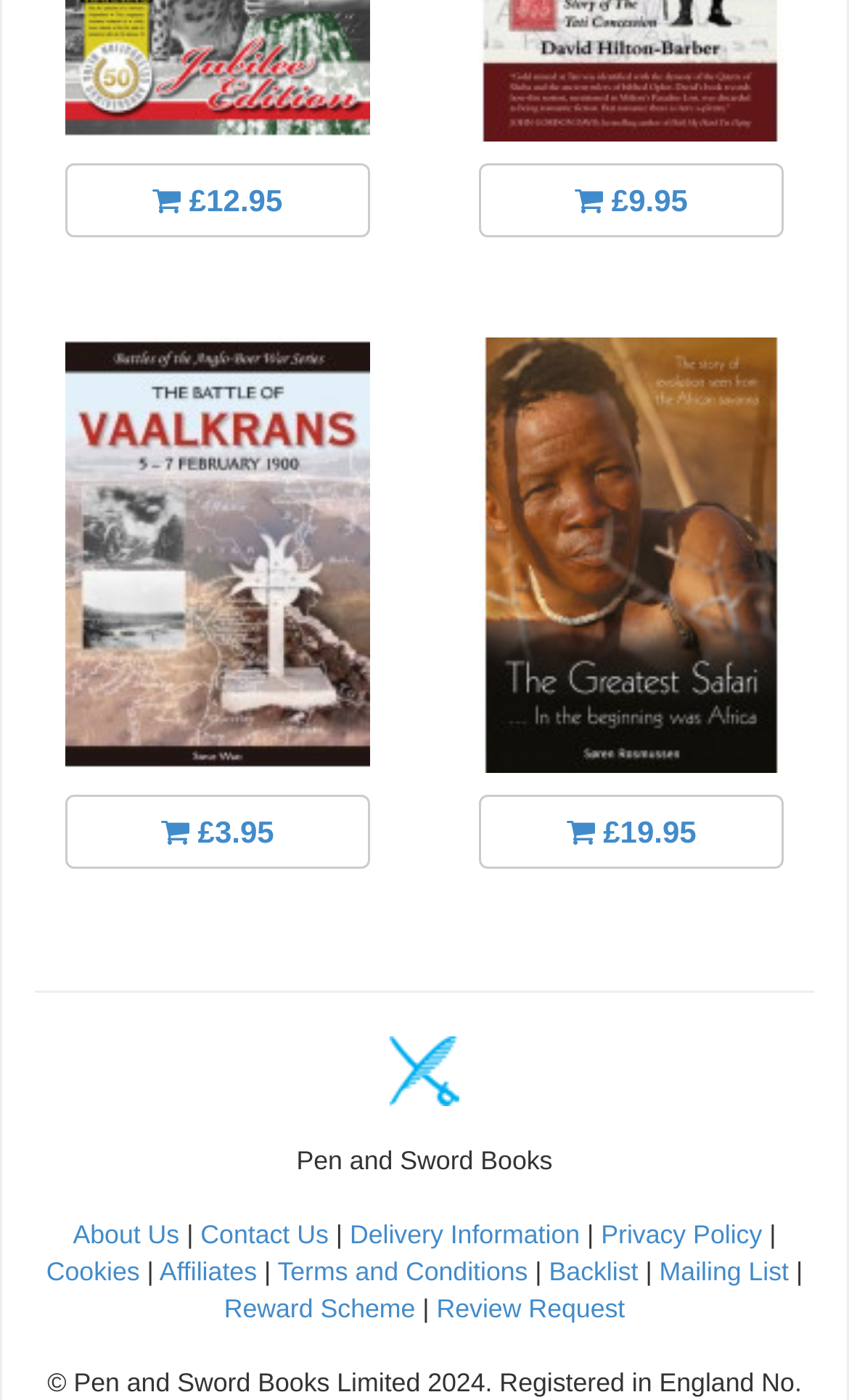What is the name of the company?
Using the visual information from the image, give a one-word or short-phrase answer.

Pen and Sword Books